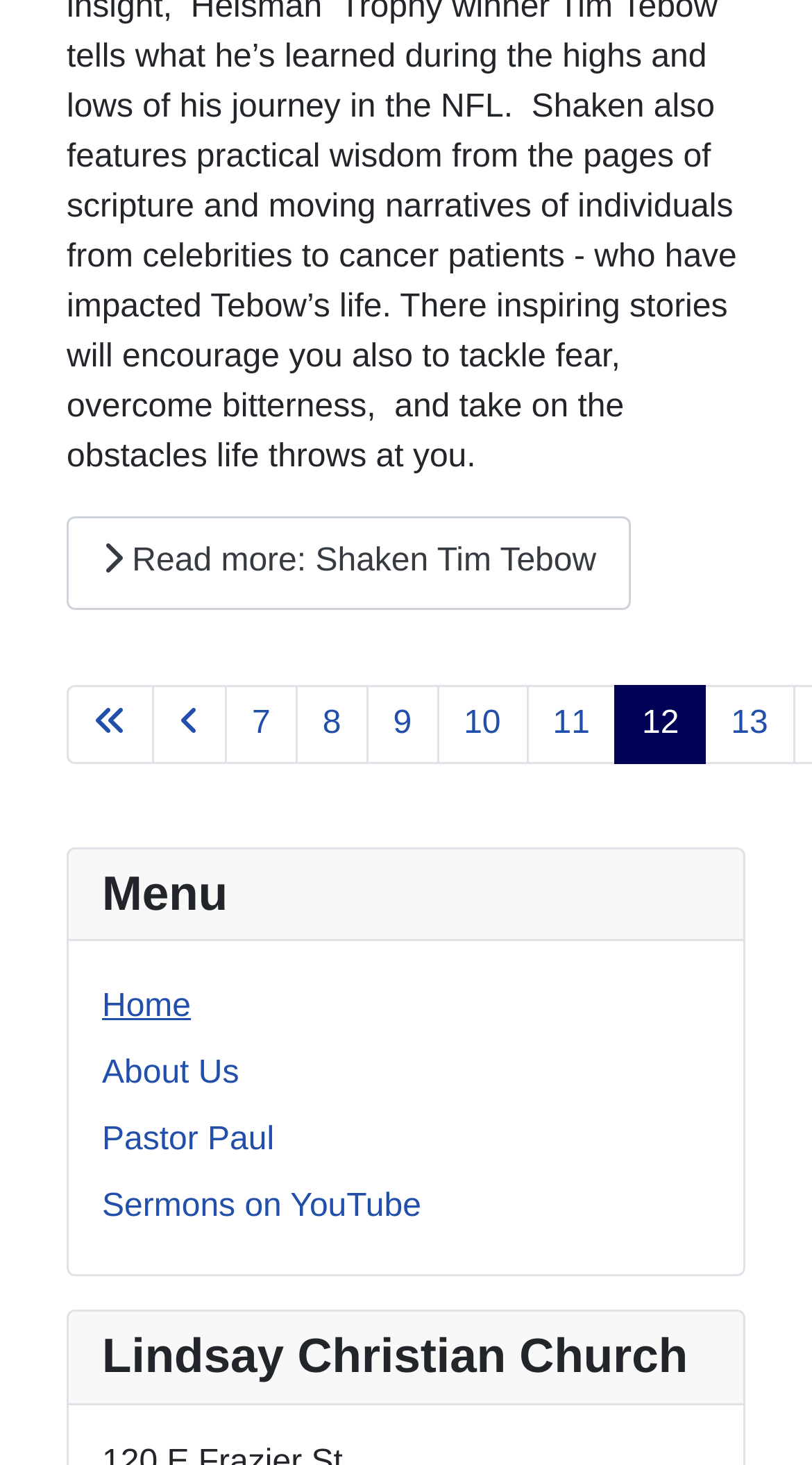From the details in the image, provide a thorough response to the question: What are the menu options?

The menu options can be found by looking at the menu section, where the links 'Home', 'About Us', 'Pastor Paul', and 'Sermons on YouTube' are listed.